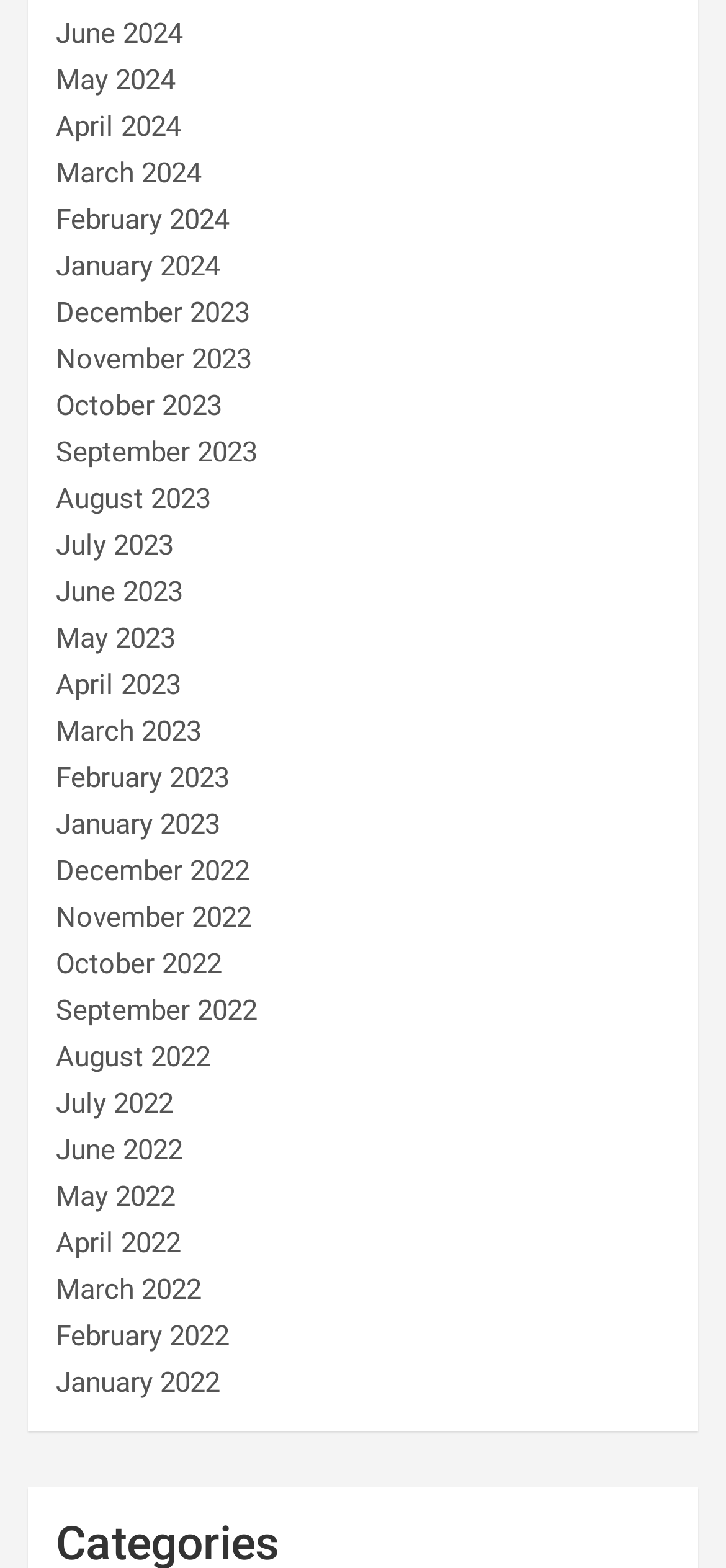Locate the bounding box coordinates of the element that needs to be clicked to carry out the instruction: "Access January 2024". The coordinates should be given as four float numbers ranging from 0 to 1, i.e., [left, top, right, bottom].

[0.077, 0.159, 0.303, 0.18]